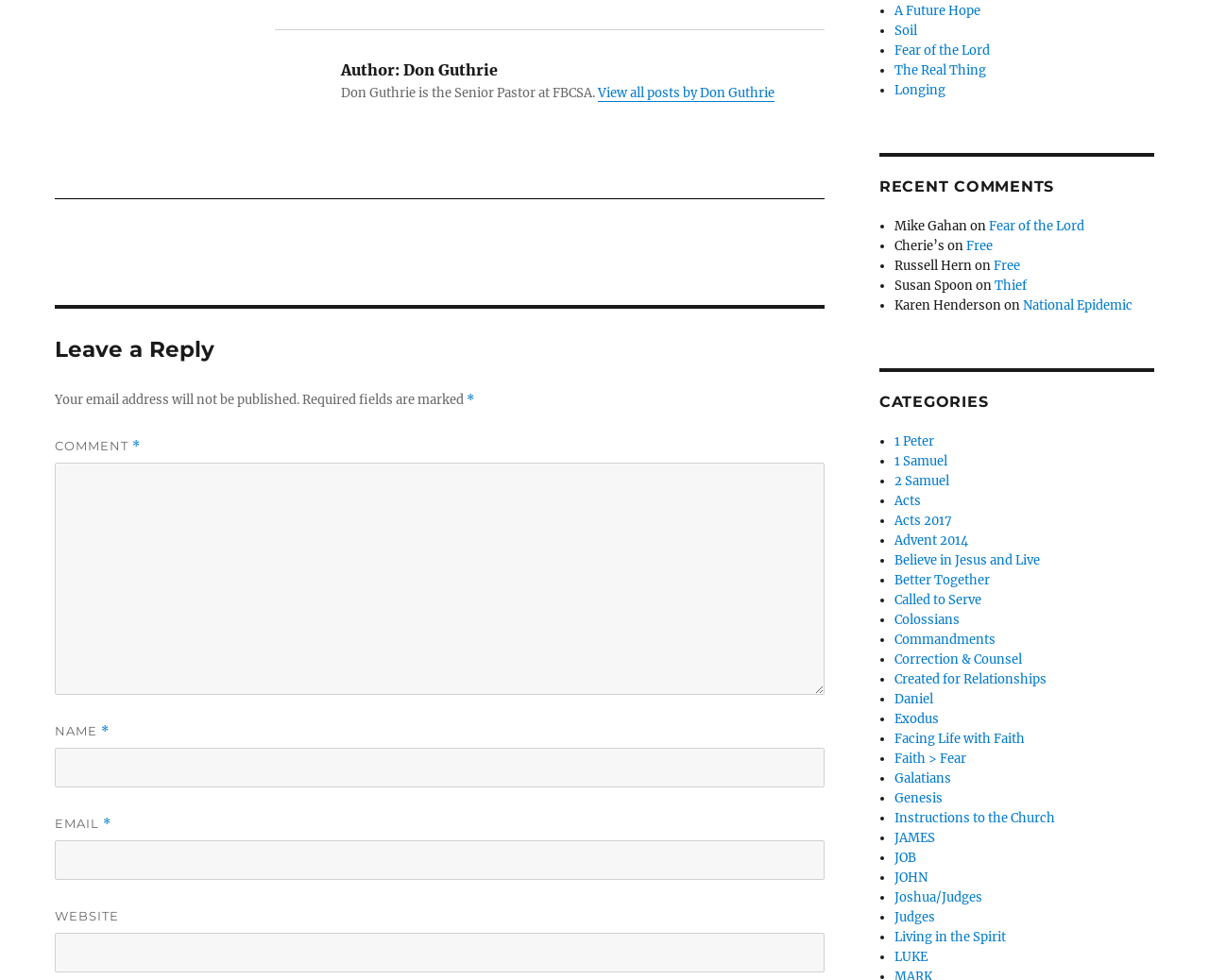Please mark the clickable region by giving the bounding box coordinates needed to complete this instruction: "View categories".

[0.727, 0.4, 0.955, 0.42]